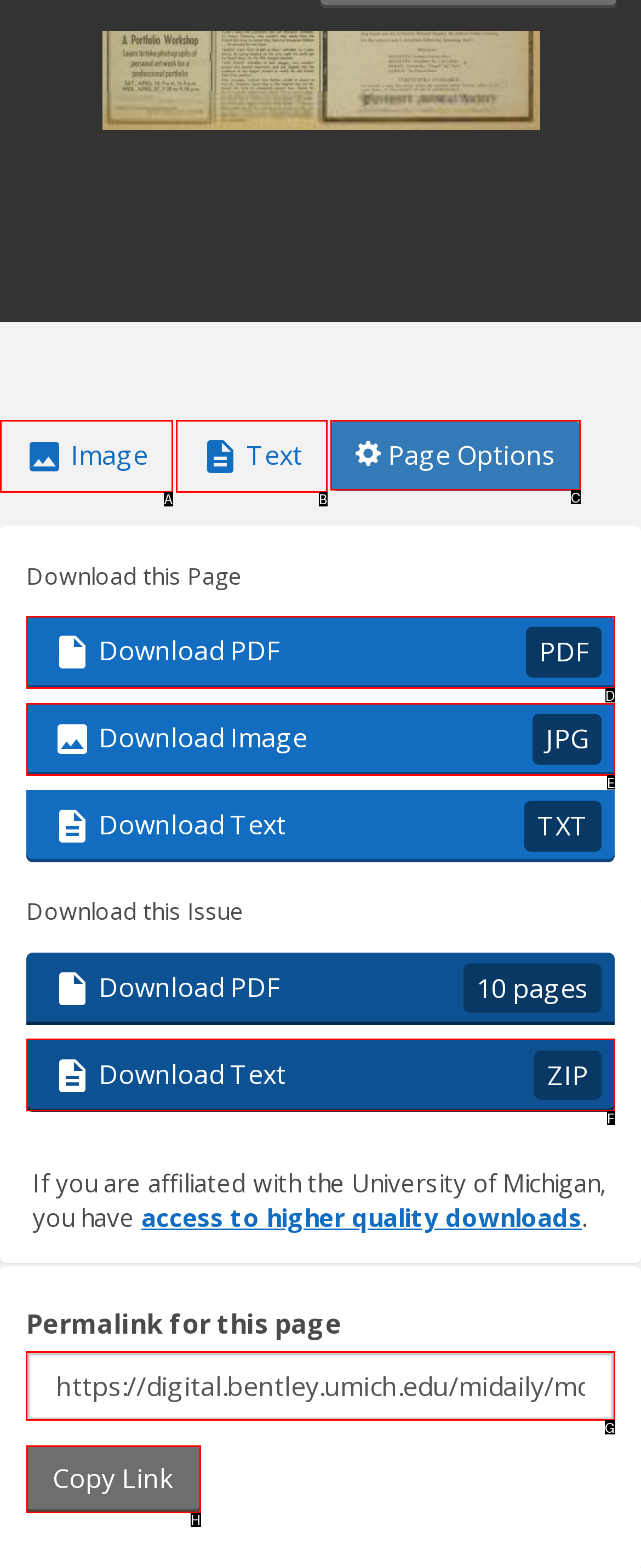Please indicate which HTML element to click in order to fulfill the following task: Enter permalink for this page Respond with the letter of the chosen option.

G